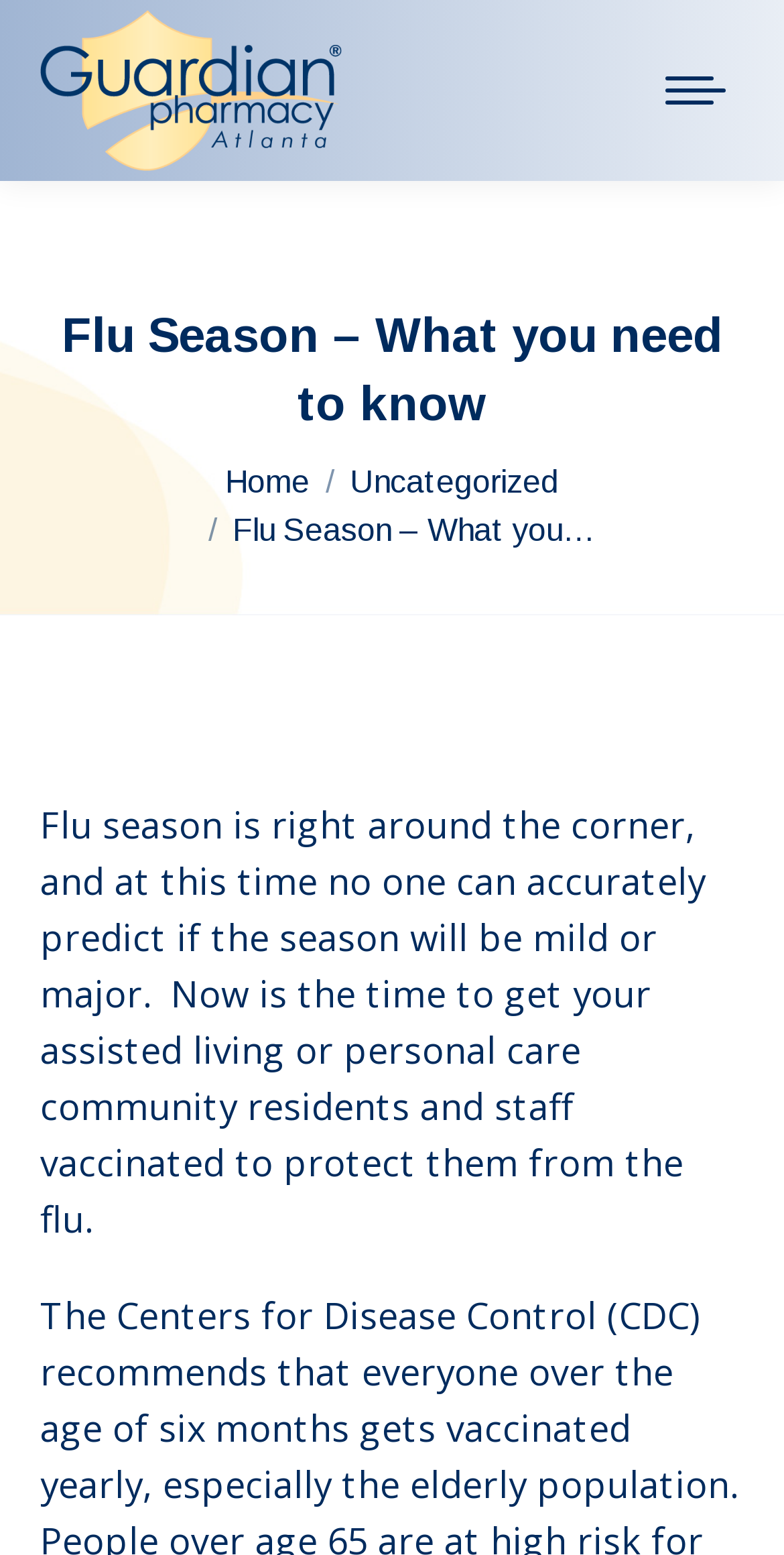Can you locate the main headline on this webpage and provide its text content?

Flu Season – What you need to know